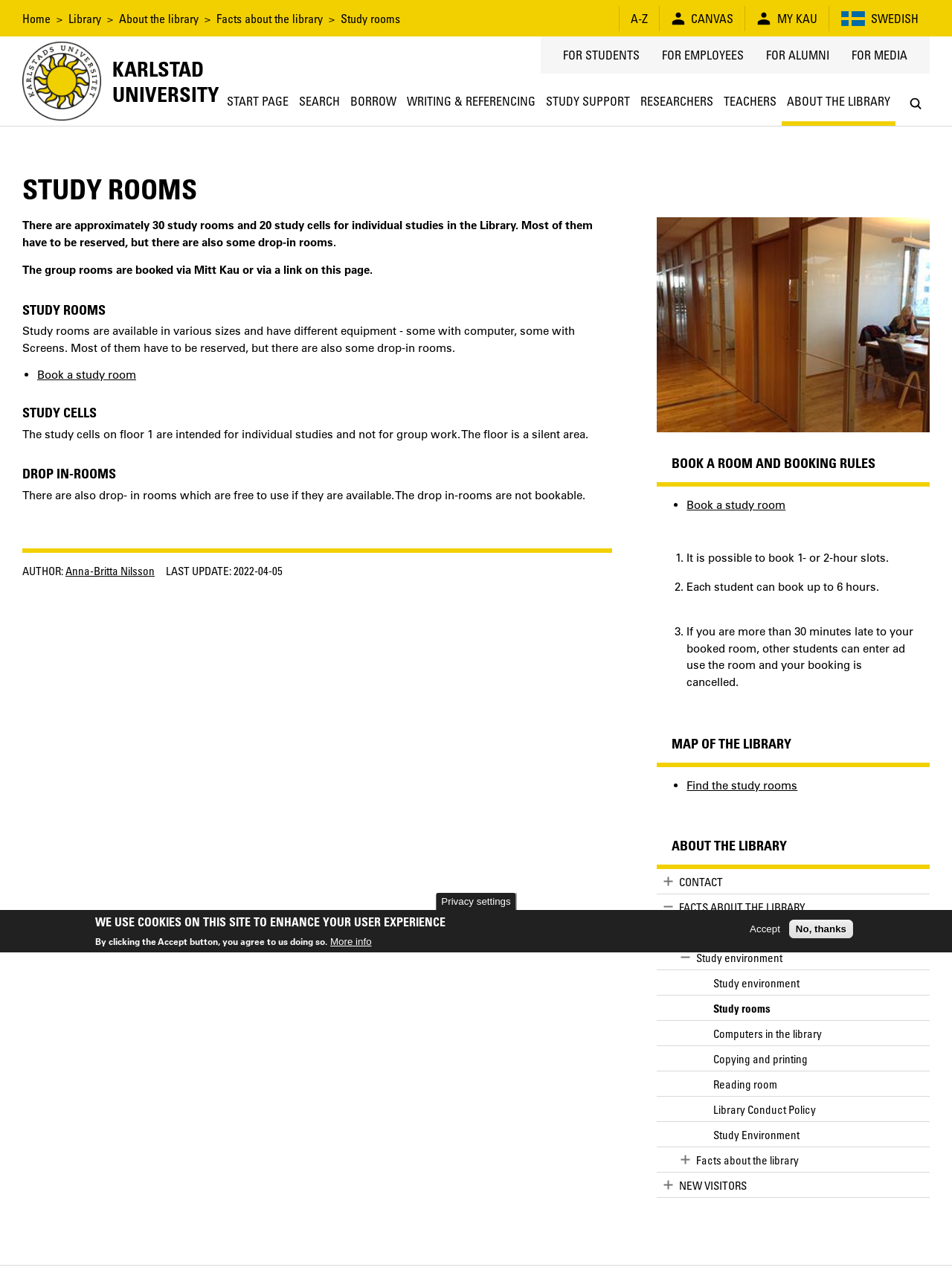Given the description "Swedish", provide the bounding box coordinates of the corresponding UI element.

[0.882, 0.004, 0.965, 0.024]